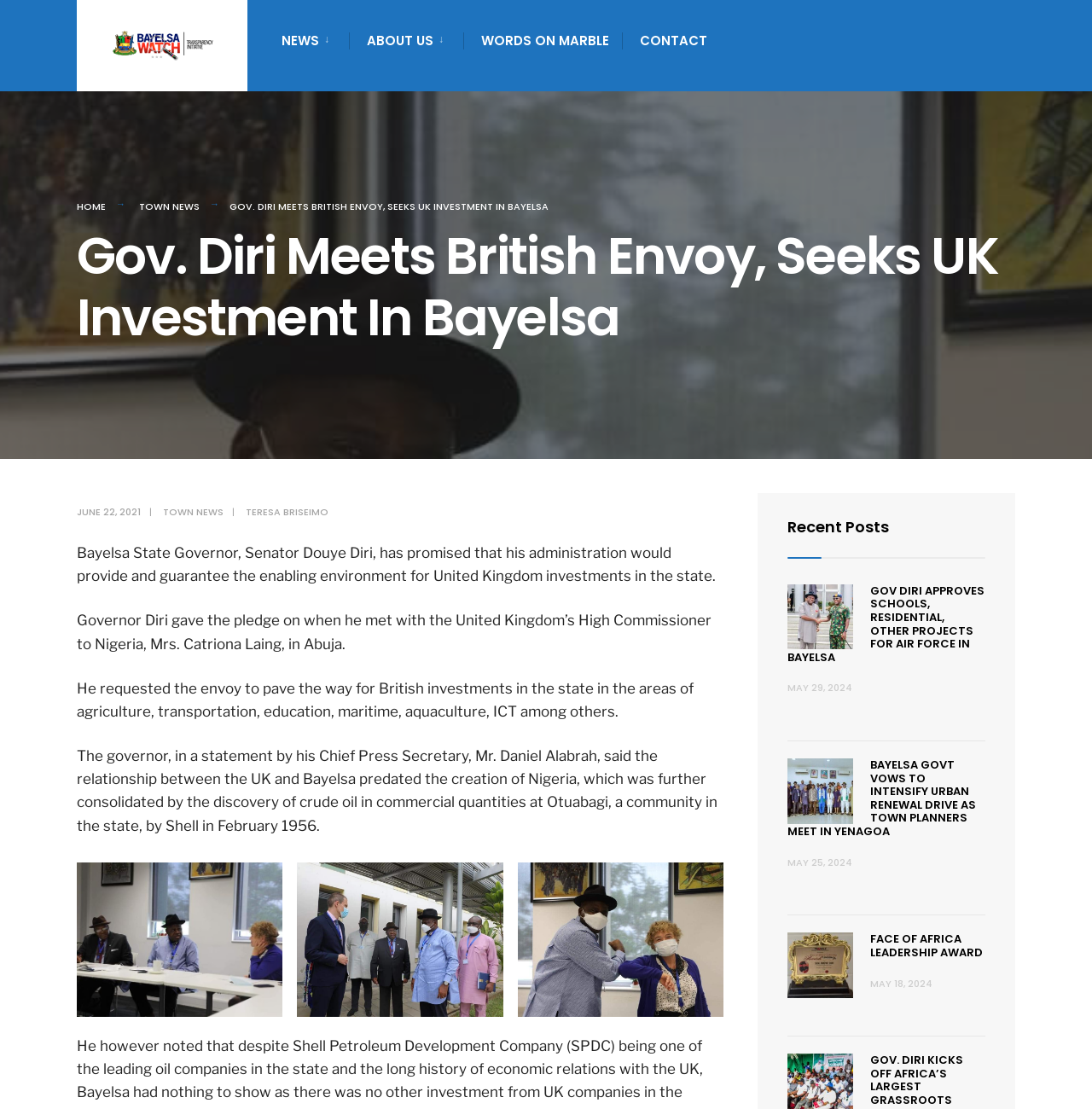What is the date of the article?
Answer briefly with a single word or phrase based on the image.

JUNE 22, 2021